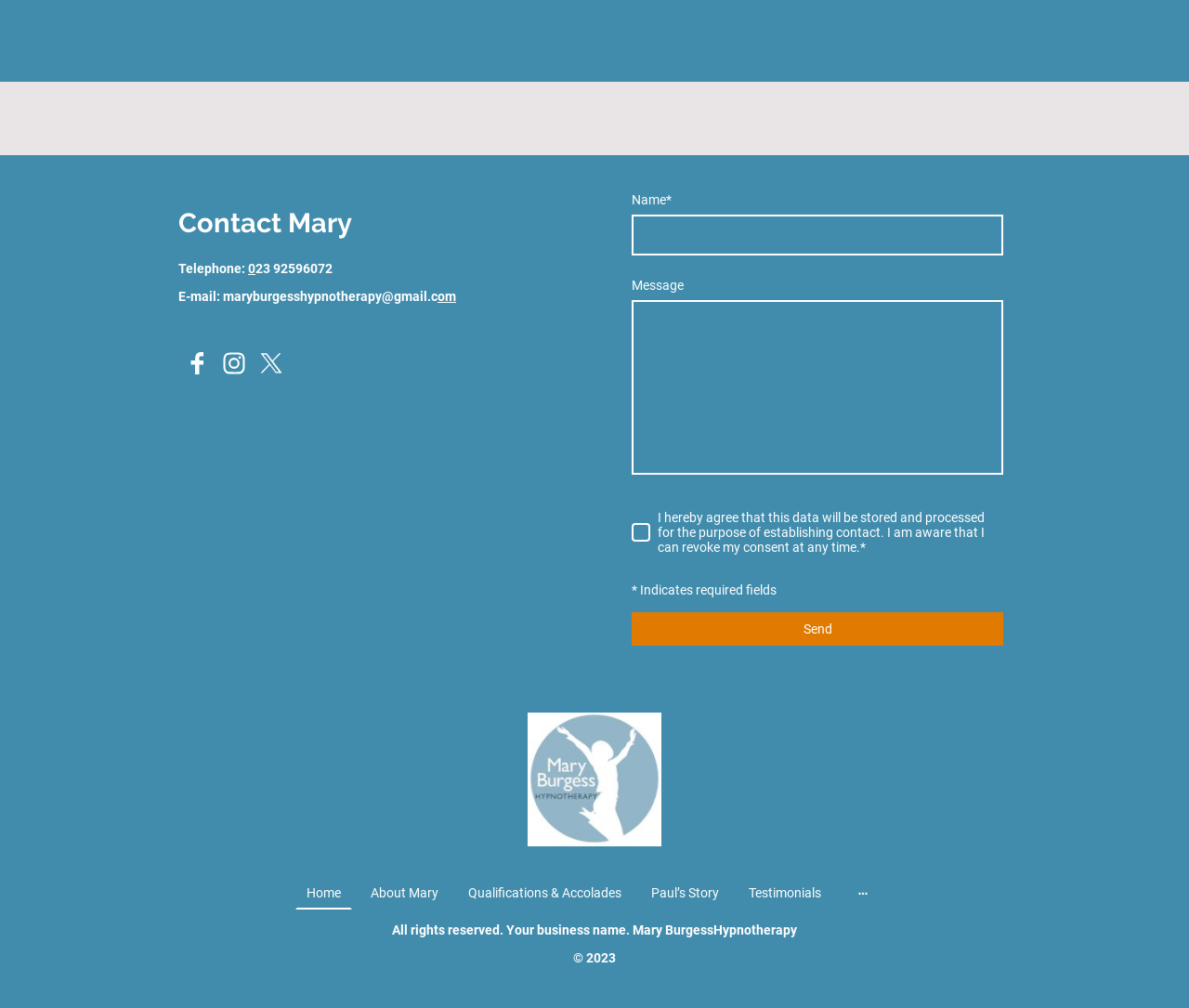What is the name of the business?
Deliver a detailed and extensive answer to the question.

The name of the business can be found at the bottom of the page, where it is listed as 'All rights reserved. Your business name. Mary Burgess Hypnotherapy'.